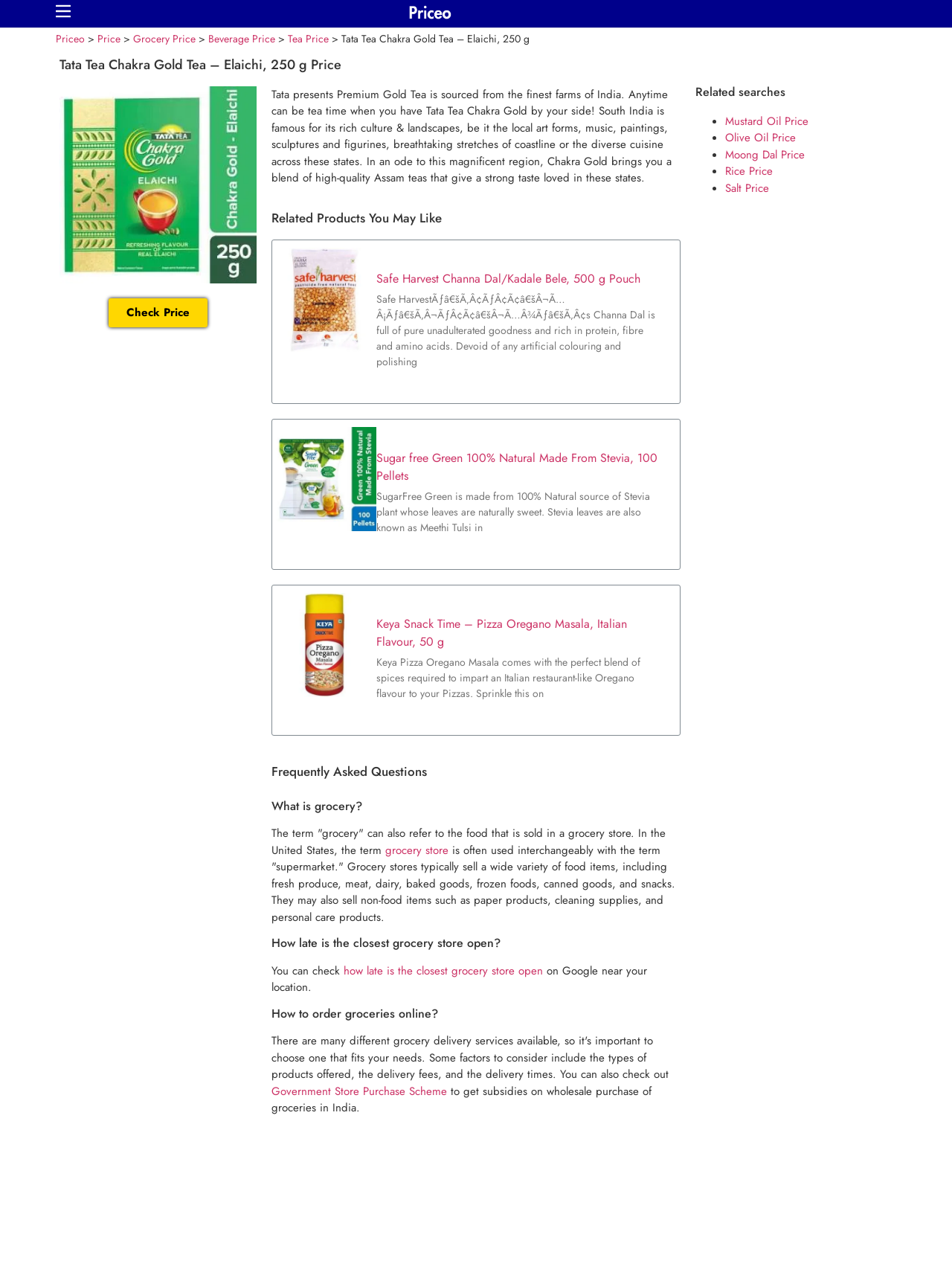Locate the bounding box coordinates of the element to click to perform the following action: 'Learn more about Sugar free Green'. The coordinates should be given as four float values between 0 and 1, in the form of [left, top, right, bottom].

[0.286, 0.333, 0.395, 0.415]